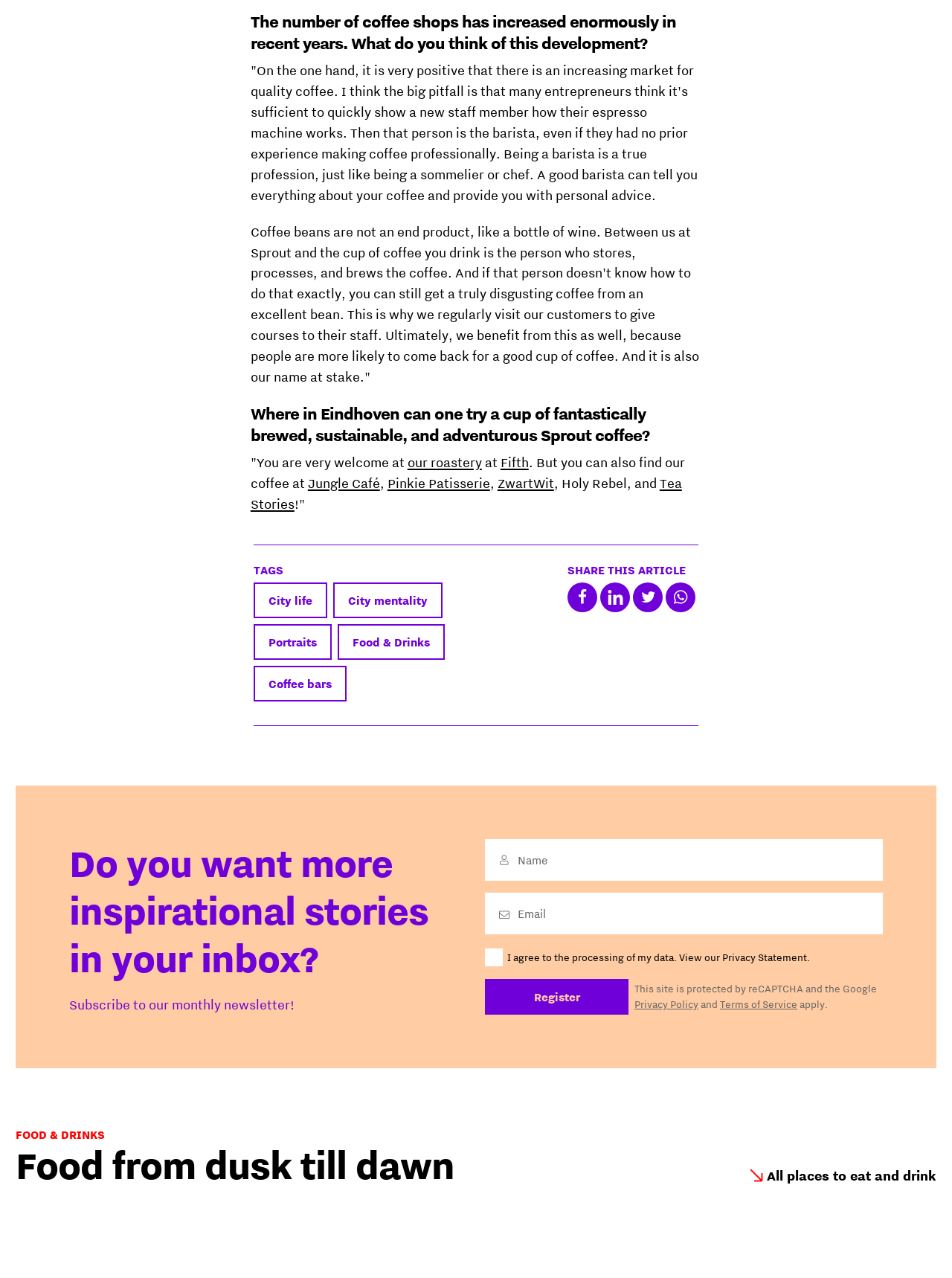Please identify the bounding box coordinates of the region to click in order to complete the given instruction: "Click the 'our roastery' link". The coordinates should be four float numbers between 0 and 1, i.e., [left, top, right, bottom].

[0.428, 0.355, 0.506, 0.369]